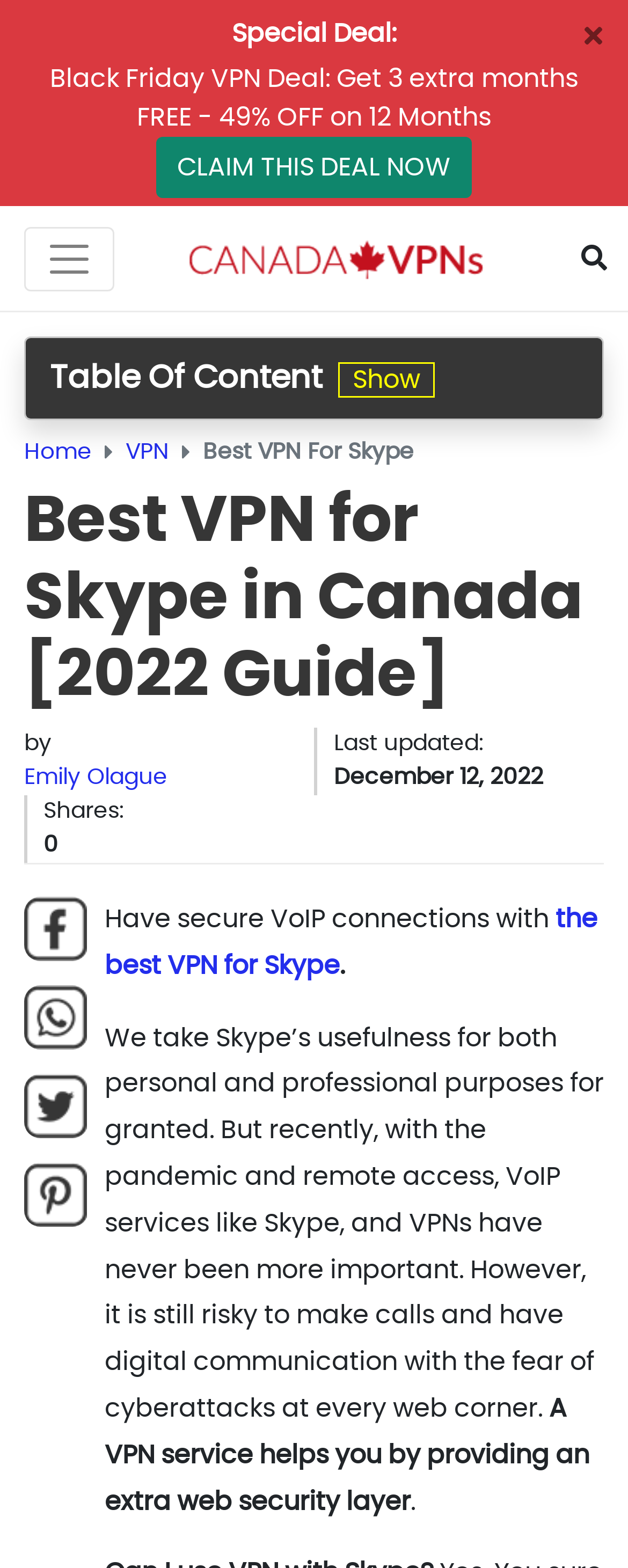Using the provided element description "parent_node: CanadaVPN aria-label="Toggle Seach"", determine the bounding box coordinates of the UI element.

[0.892, 0.145, 1.0, 0.184]